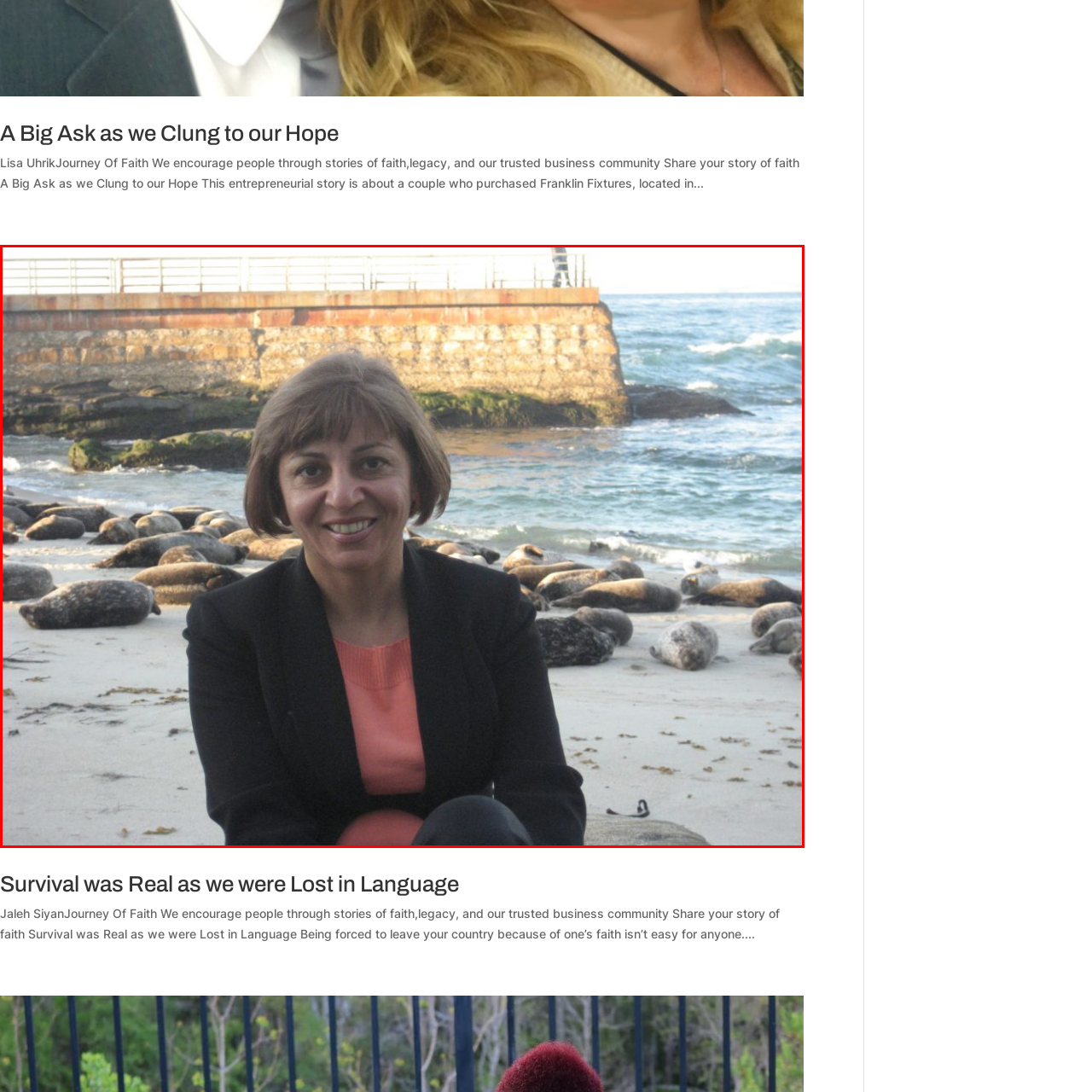Generate a detailed caption for the picture within the red-bordered area.

The image captures a warm moment by the seaside, featuring a smiling woman seated on the sandy beach amidst a backdrop of smooth stones and gentle ocean waves. She is dressed in a smart black blazer over a light coral top, radiating a sense of confidence and approachability. The serene coastal setting, with the rocky shore and the distant pier hinting at a peaceful day, complements her joyful expression. This photo is part of a narrative that emphasizes personal resilience and the journey of faith, likely connecting to the theme "Survival was Real as we were Lost in Language," reflecting on experiences of overcoming challenges in a new environment.